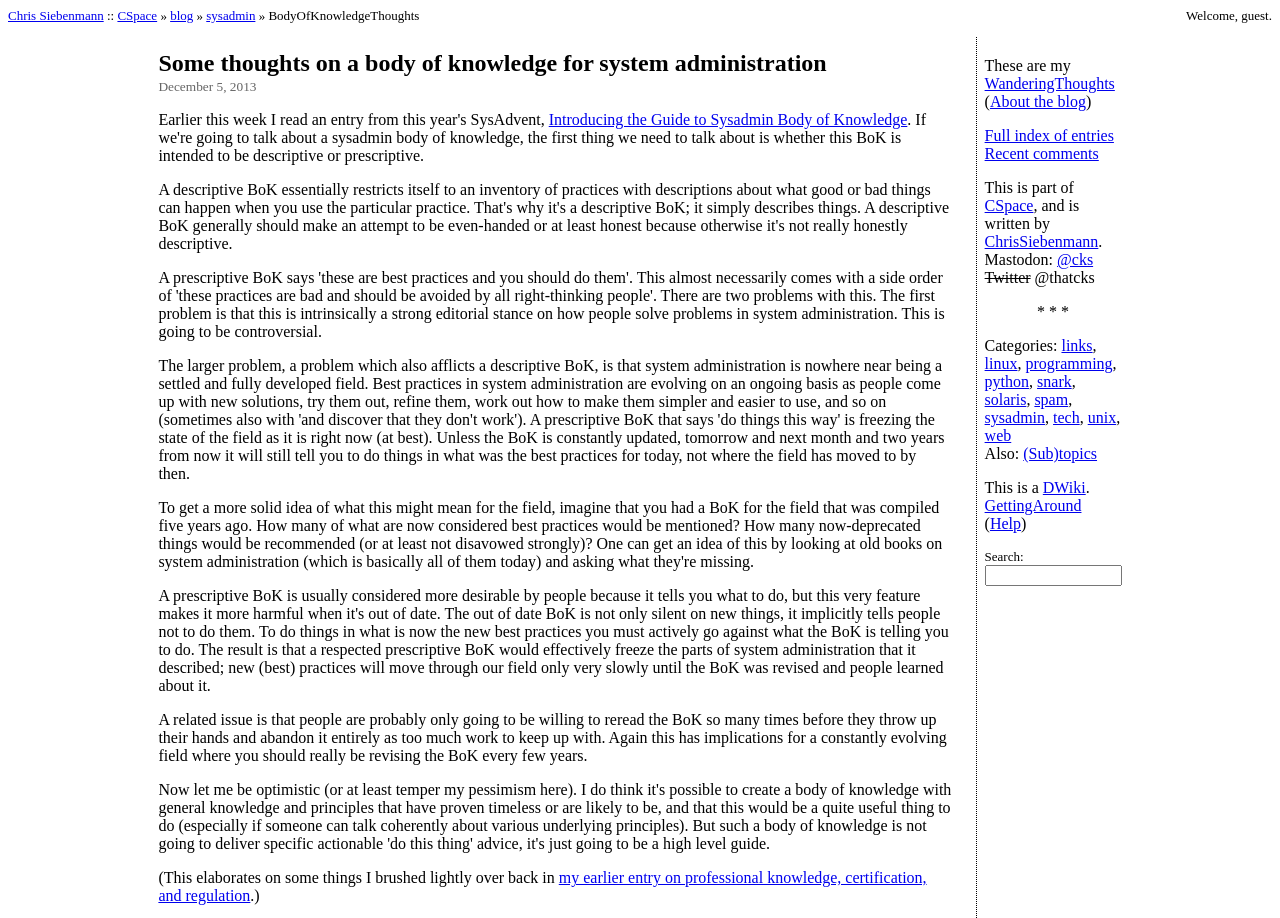What is the author's name?
Based on the image, answer the question in a detailed manner.

The author's name is mentioned in the link 'Chris Siebenmann' at the top of the webpage, which is also the name of the blog.